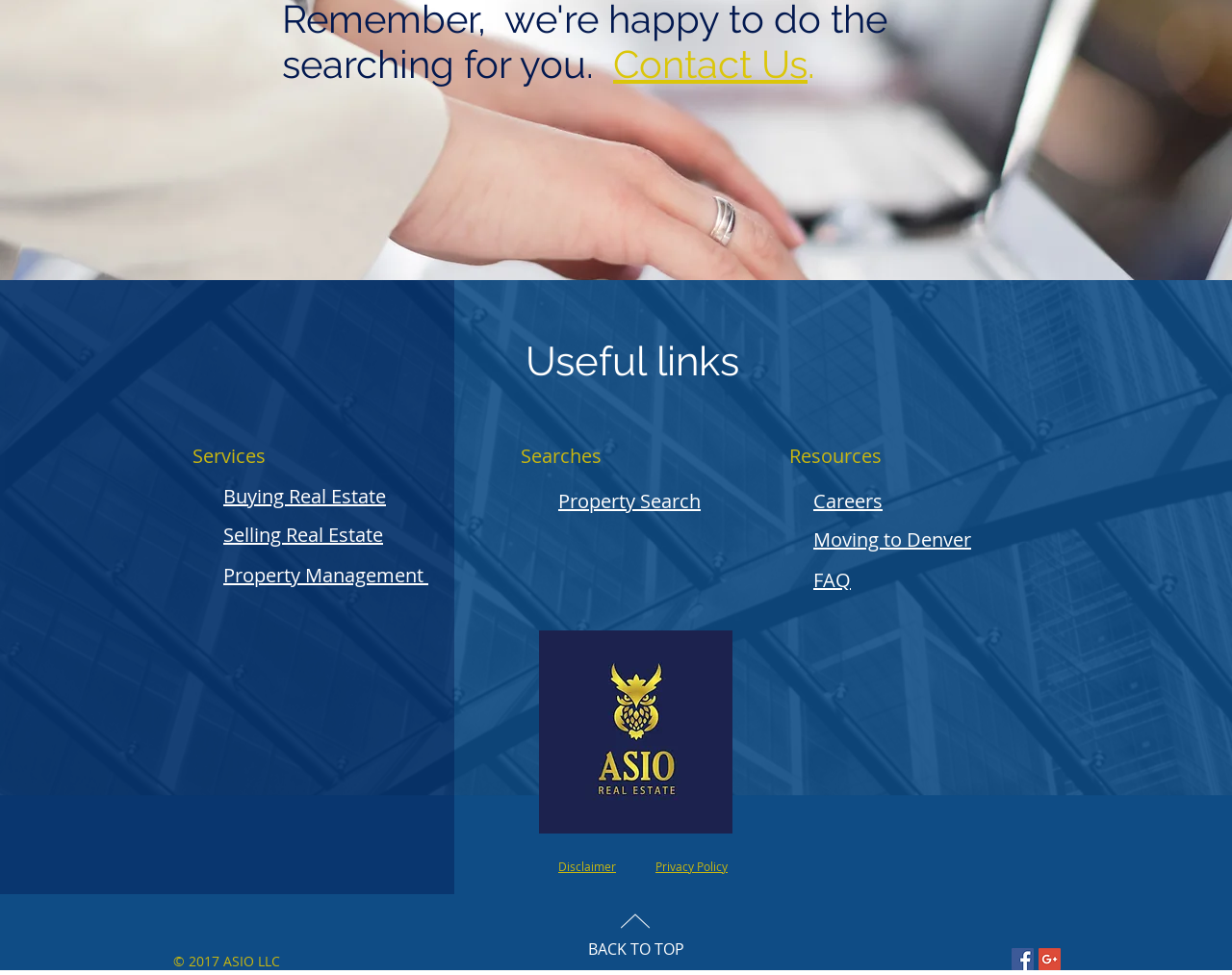Give the bounding box coordinates for the element described as: "Moving to Denver".

[0.66, 0.54, 0.788, 0.567]